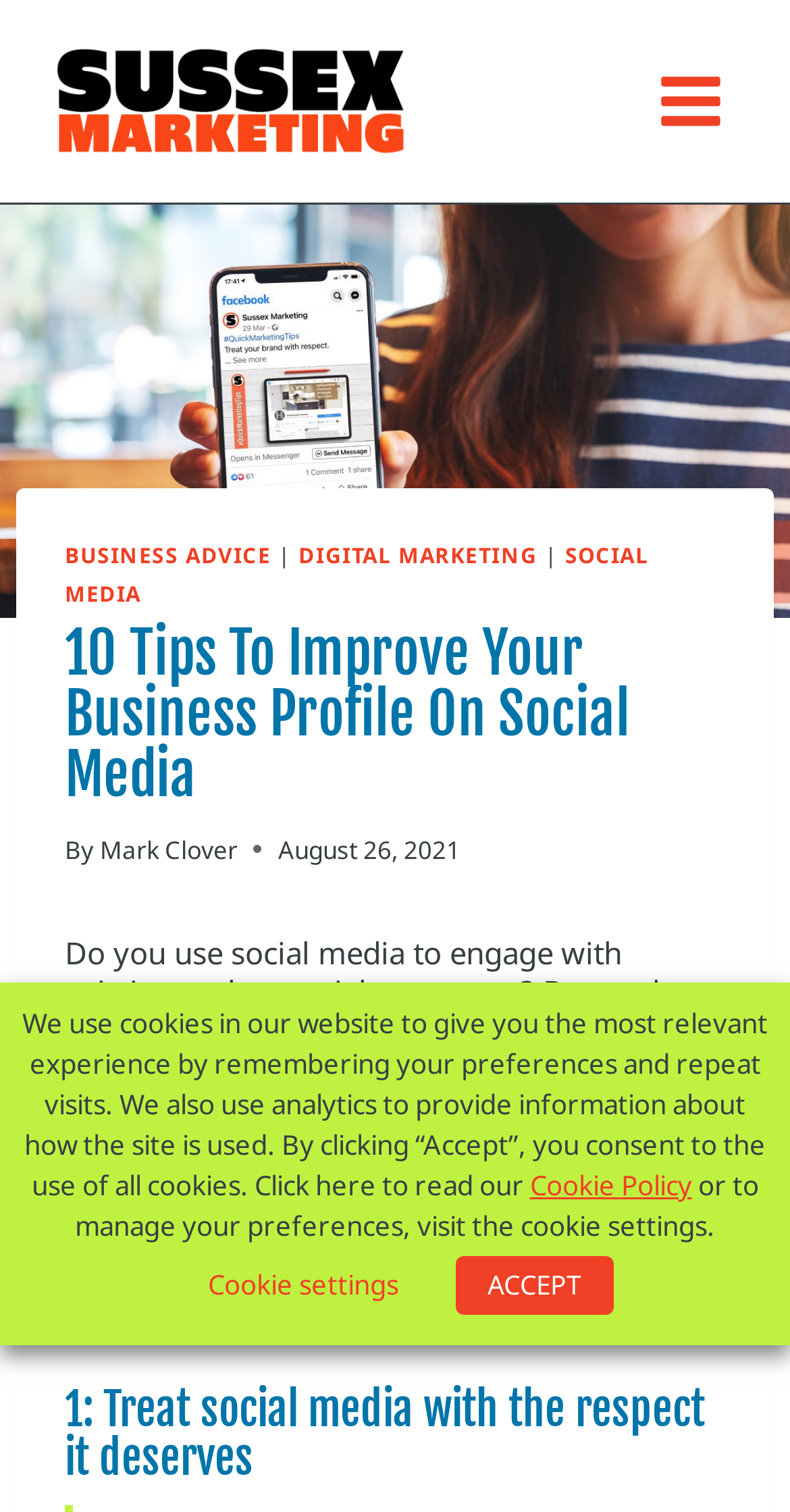Please identify the bounding box coordinates of the element's region that should be clicked to execute the following instruction: "Click on the 'SPIRITS' link". The bounding box coordinates must be four float numbers between 0 and 1, i.e., [left, top, right, bottom].

None